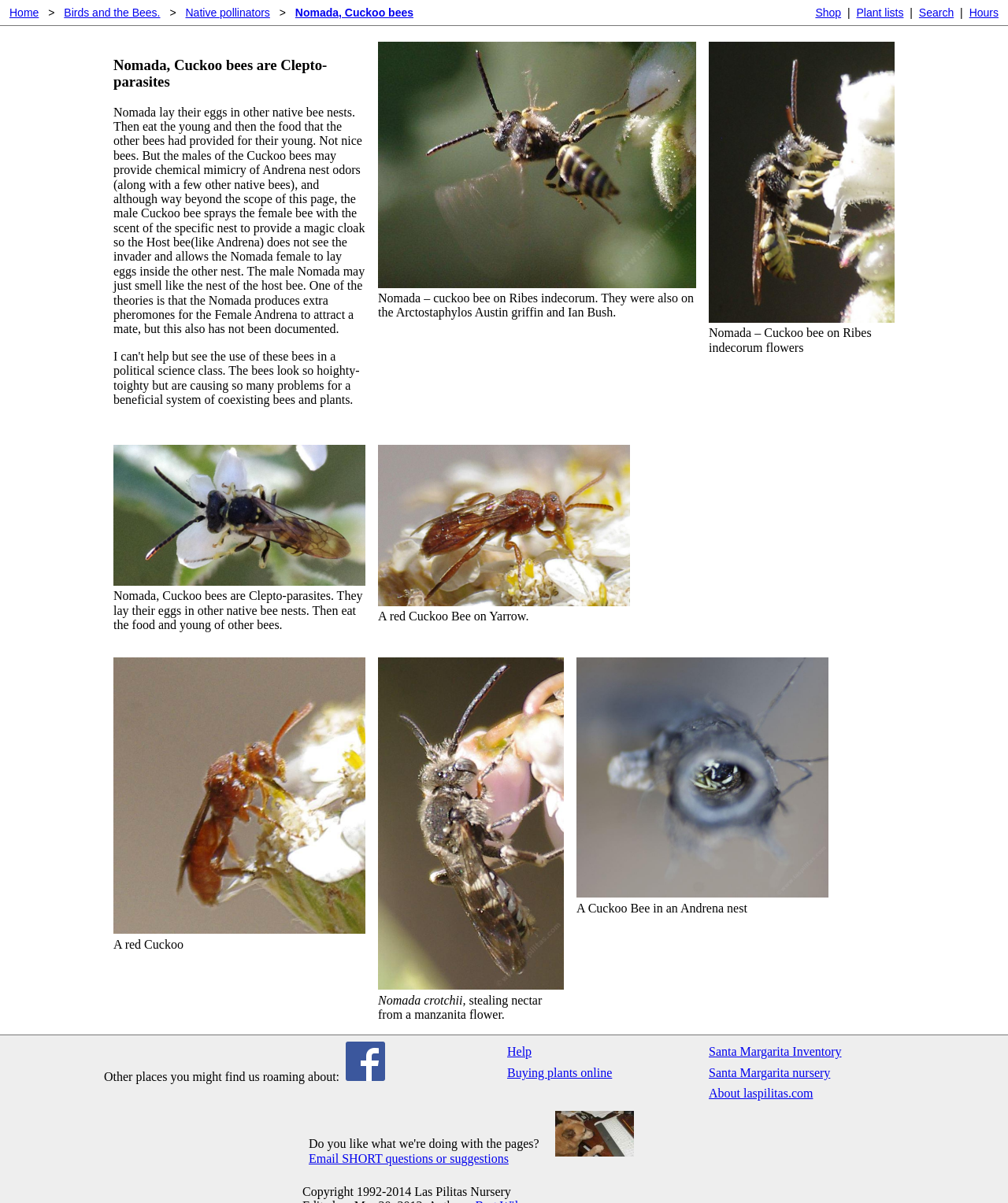Determine the bounding box coordinates of the UI element that matches the following description: "Buying plants online". The coordinates should be four float numbers between 0 and 1 in the format [left, top, right, bottom].

[0.5, 0.883, 0.7, 0.901]